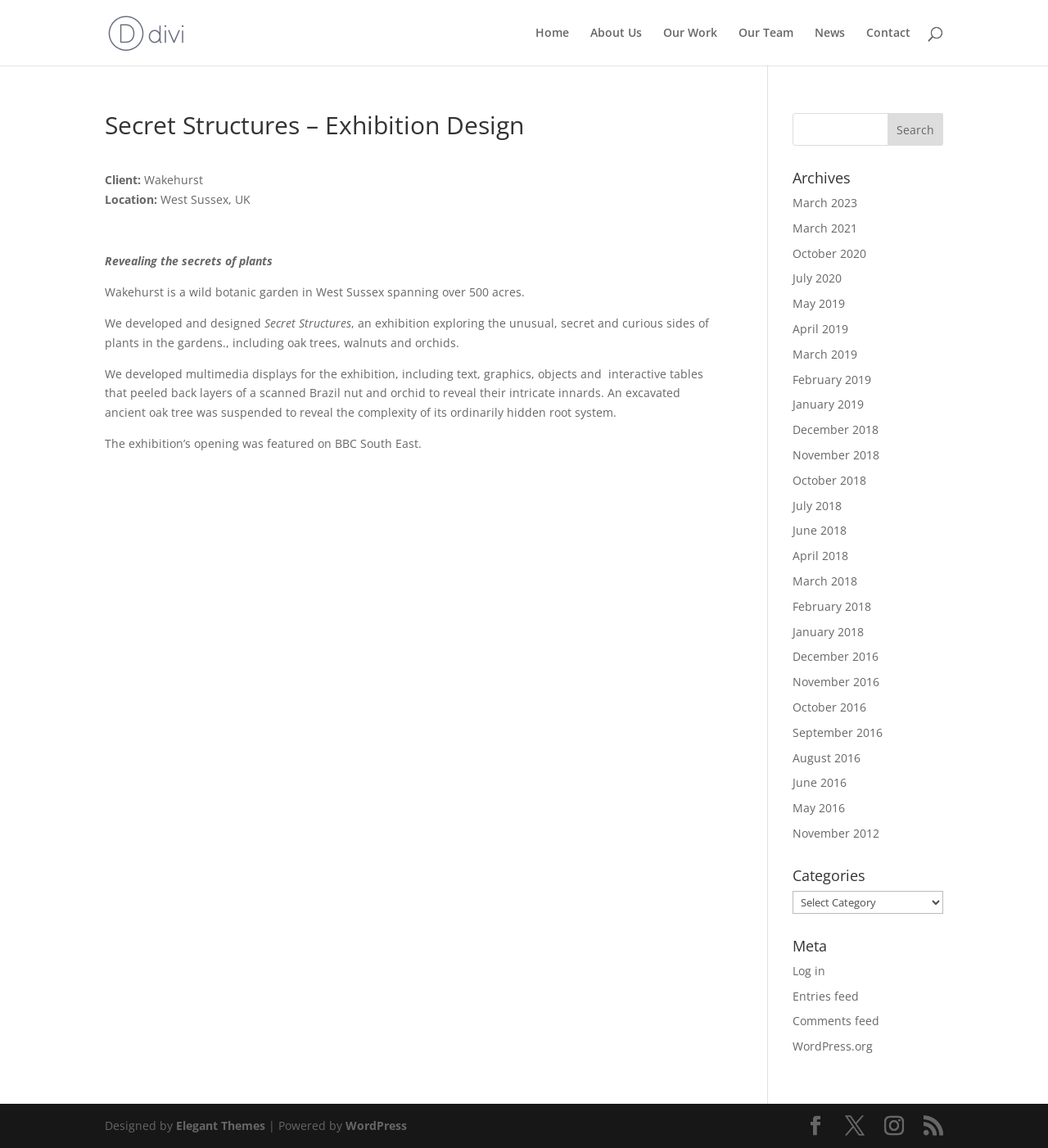Highlight the bounding box coordinates of the element you need to click to perform the following instruction: "View archives from 'March 2023'."

[0.756, 0.17, 0.818, 0.183]